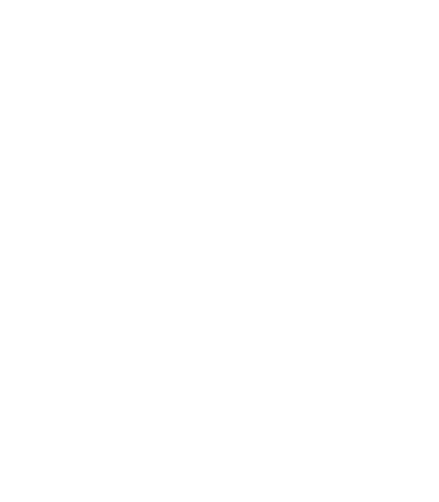What type of pool surfaces can the Dolphin Explorer E20 navigate?
Give a one-word or short phrase answer based on the image.

Various